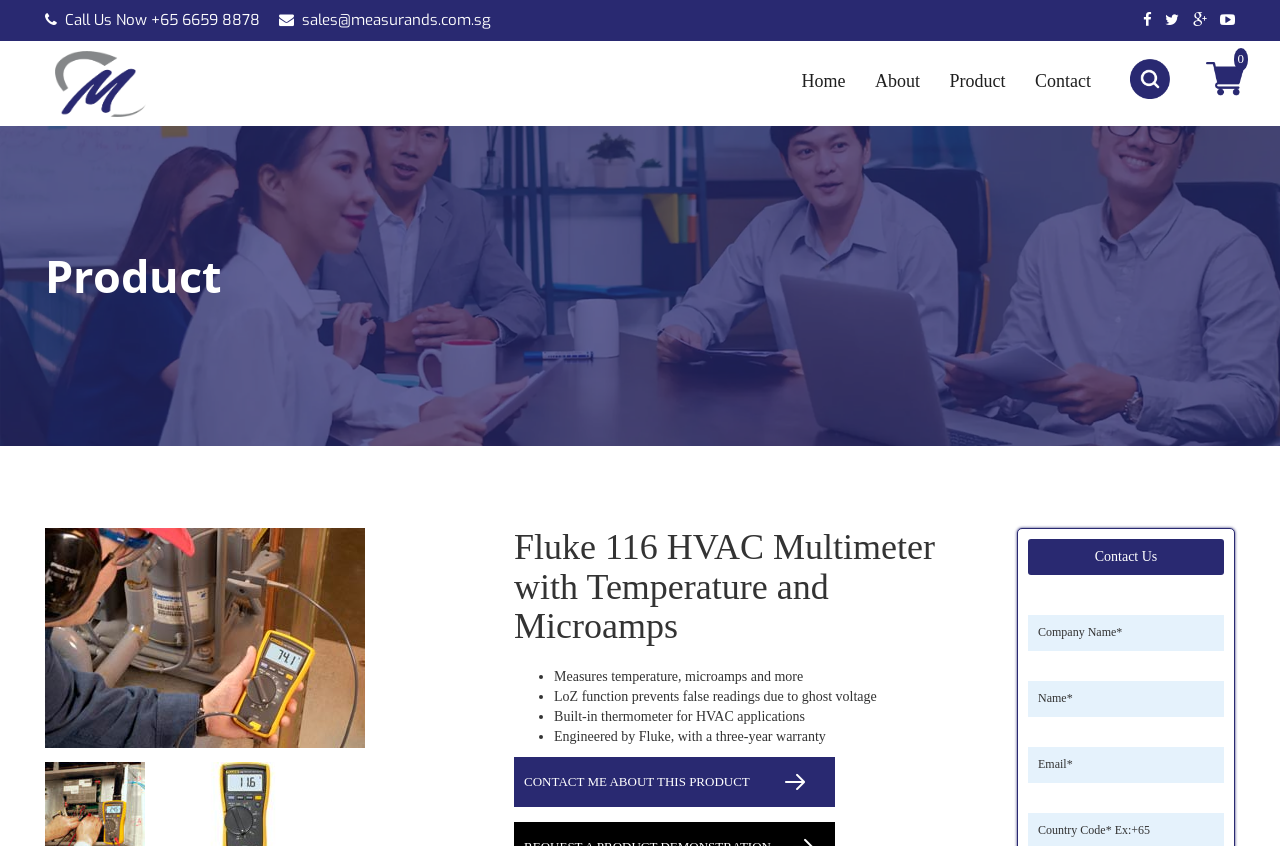Highlight the bounding box coordinates of the element that should be clicked to carry out the following instruction: "Contact about the product". The coordinates must be given as four float numbers ranging from 0 to 1, i.e., [left, top, right, bottom].

[0.402, 0.894, 0.652, 0.954]